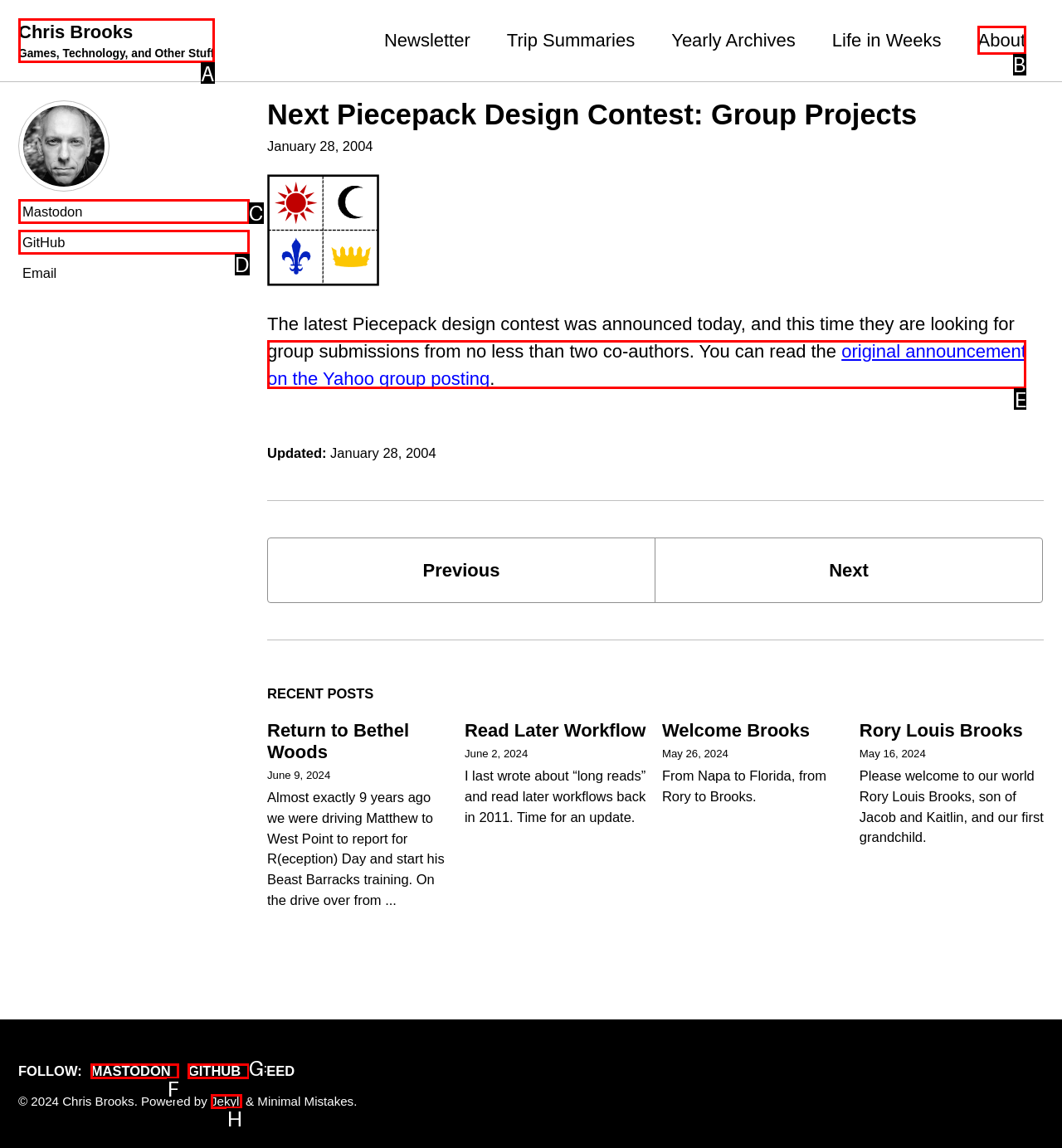Determine the letter of the UI element that will complete the task: Go to the 'About' page
Reply with the corresponding letter.

B